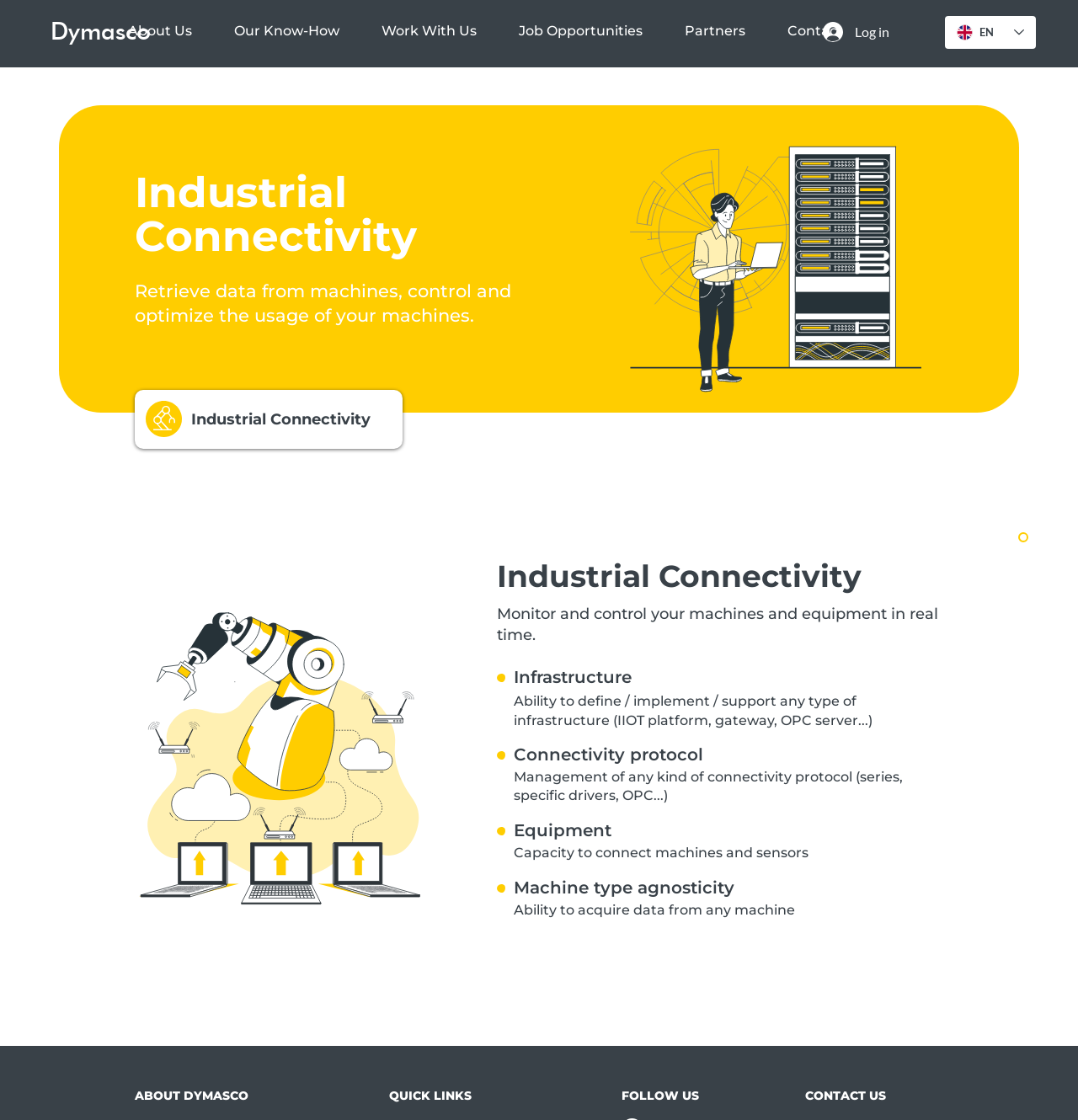Find and extract the text of the primary heading on the webpage.

Retrieve data from machines, control and optimize the usage of your machines.